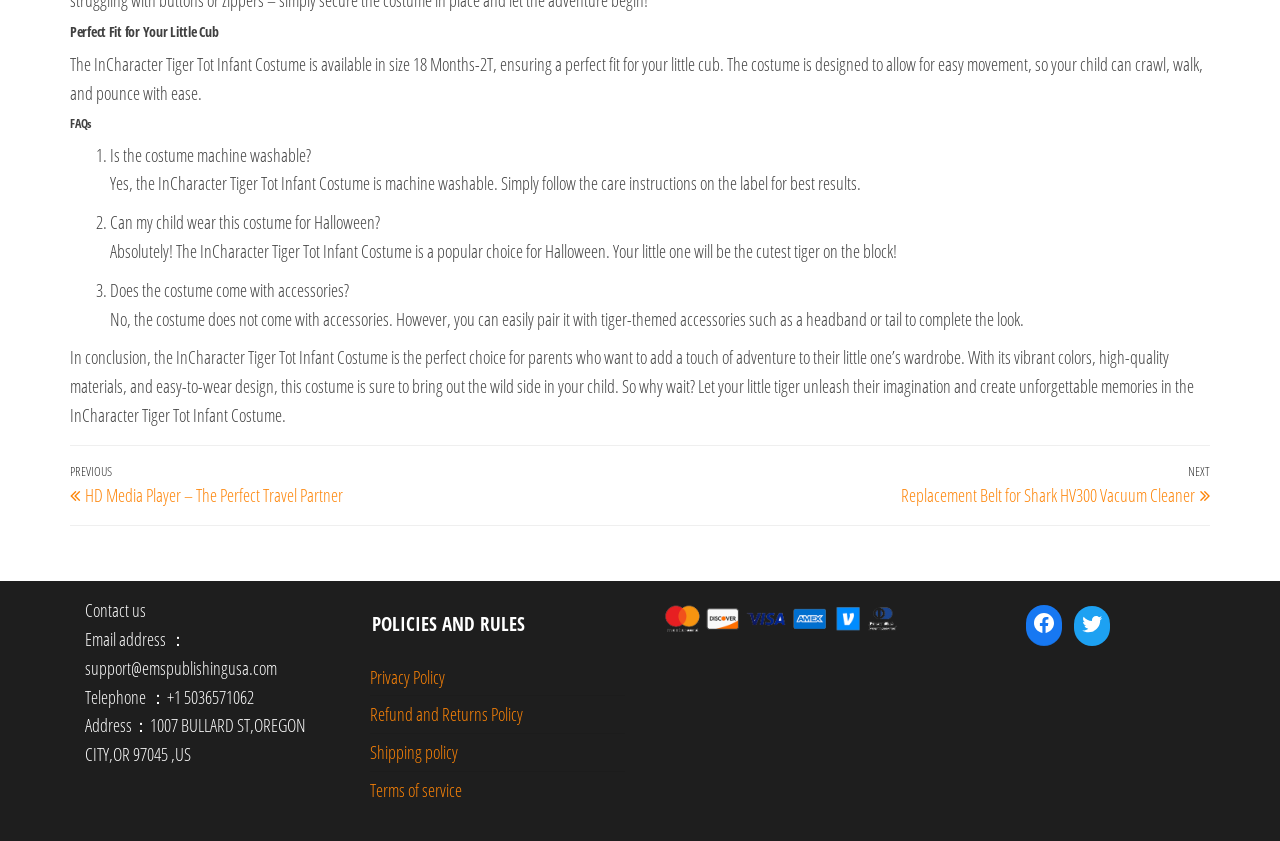Please provide the bounding box coordinate of the region that matches the element description: Twitter. Coordinates should be in the format (top-left x, top-left y, bottom-right x, bottom-right y) and all values should be between 0 and 1.

[0.839, 0.72, 0.867, 0.763]